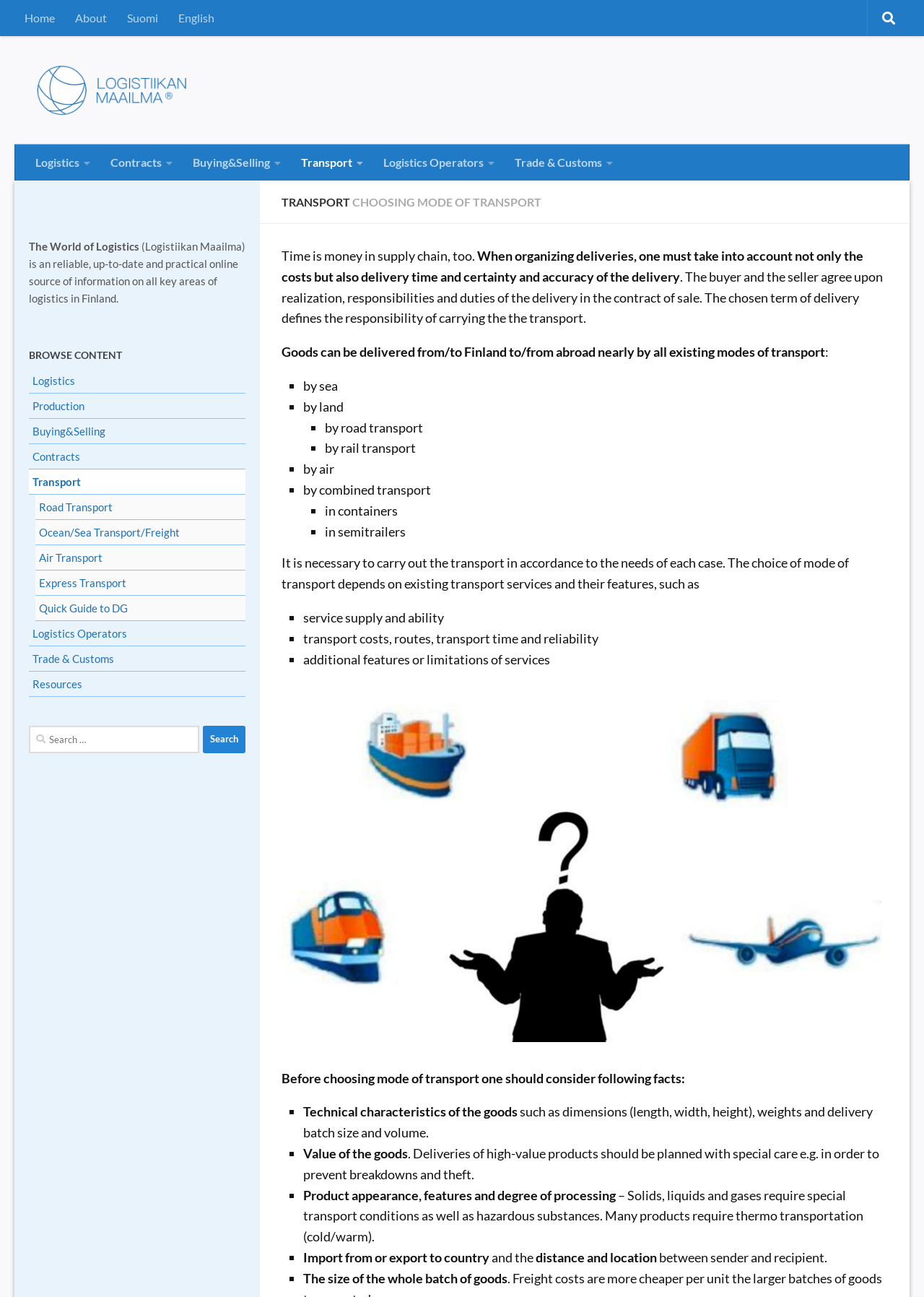Identify the bounding box coordinates of the section that should be clicked to achieve the task described: "Click on the 'Home' link".

[0.016, 0.0, 0.07, 0.028]